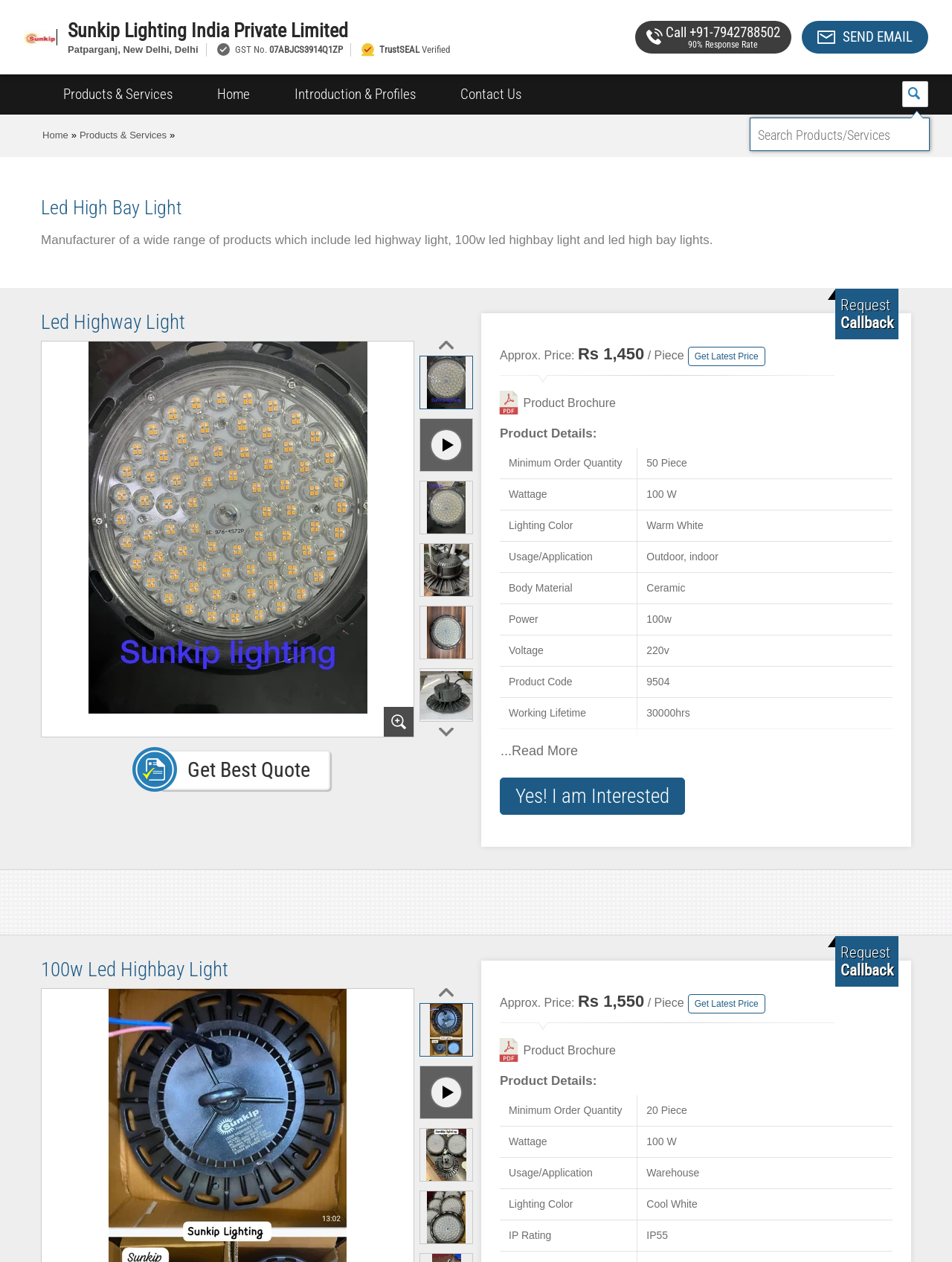What is the GST number of the company?
Kindly give a detailed and elaborate answer to the question.

The GST number of the company can be found in the top section of the webpage, where it is written as 'GST No.: 07ABJCS3914Q1ZP'.